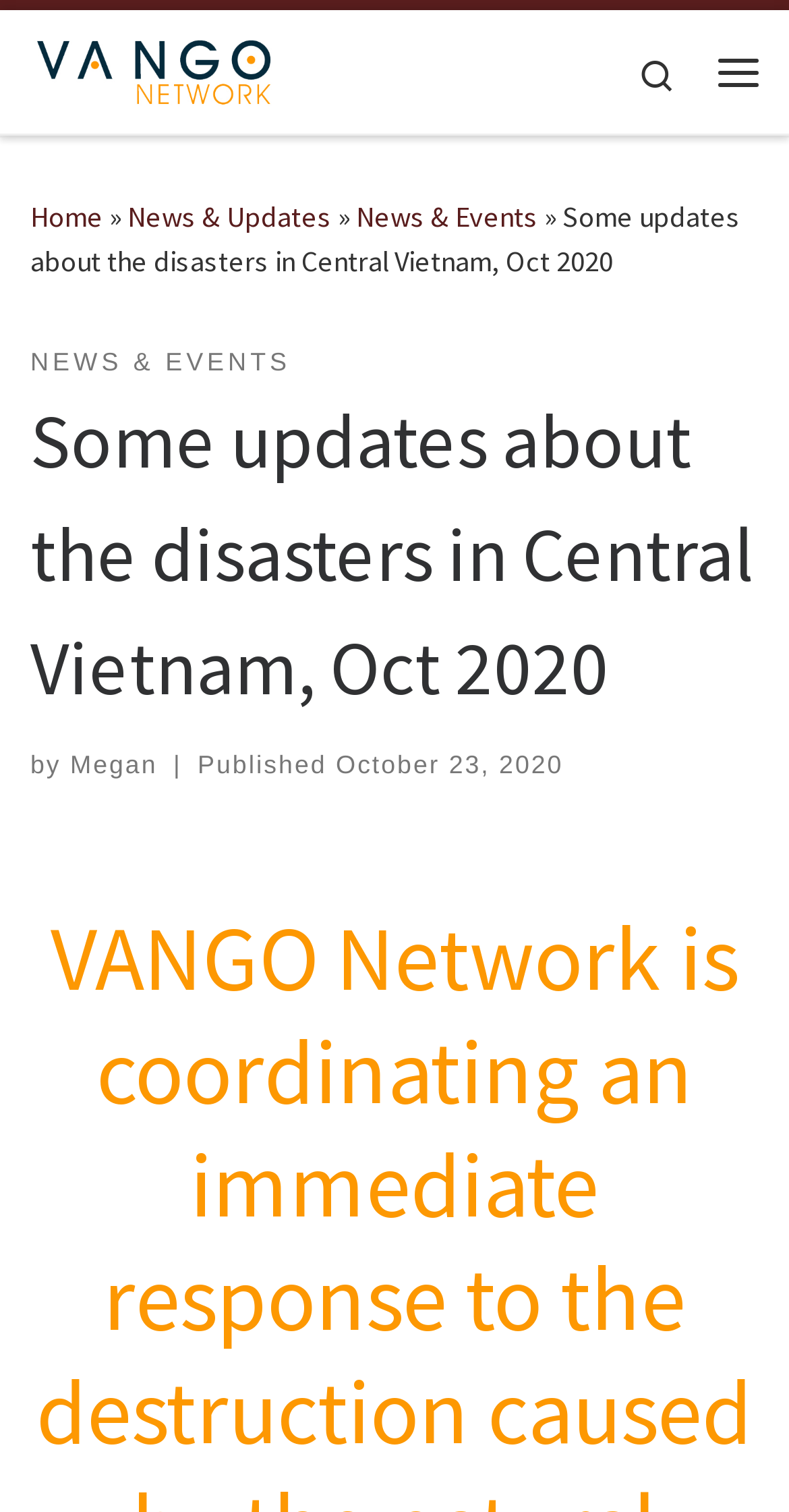Please determine the bounding box coordinates for the element that should be clicked to follow these instructions: "open the menu".

[0.885, 0.014, 0.987, 0.08]